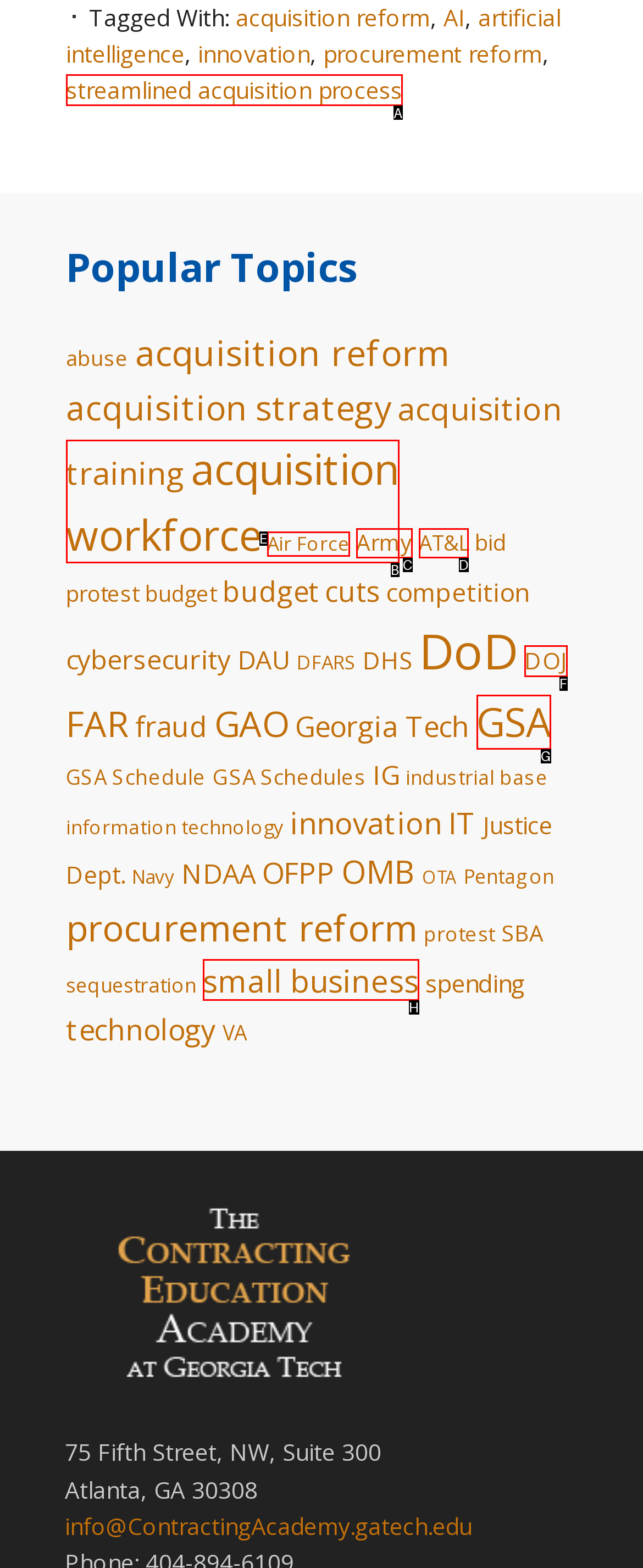Which HTML element among the options matches this description: streamlined acquisition process? Answer with the letter representing your choice.

A